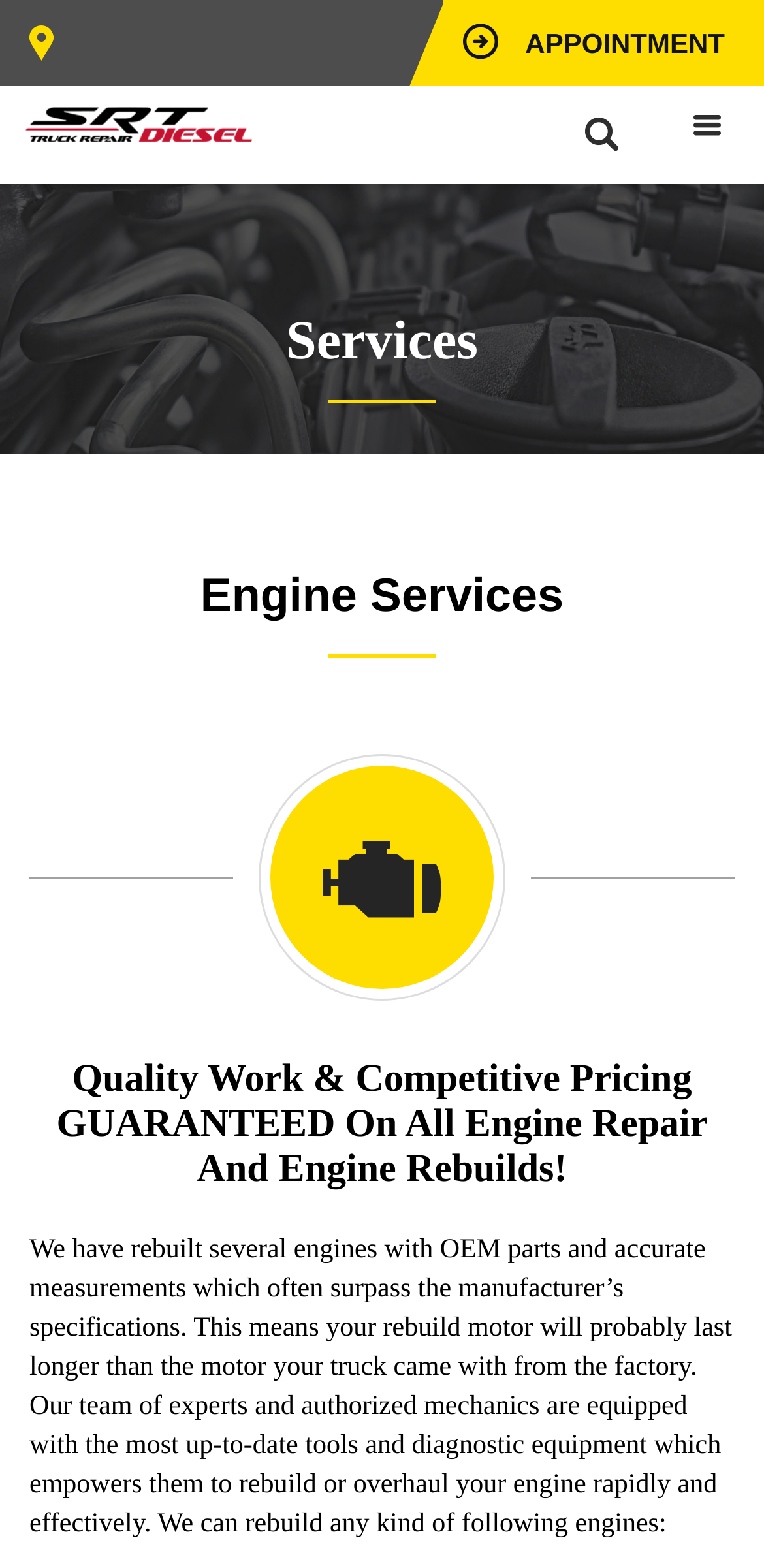Using the provided description: "Appointment", find the bounding box coordinates of the corresponding UI element. The output should be four float numbers between 0 and 1, in the format [left, top, right, bottom].

[0.58, 0.0, 1.0, 0.055]